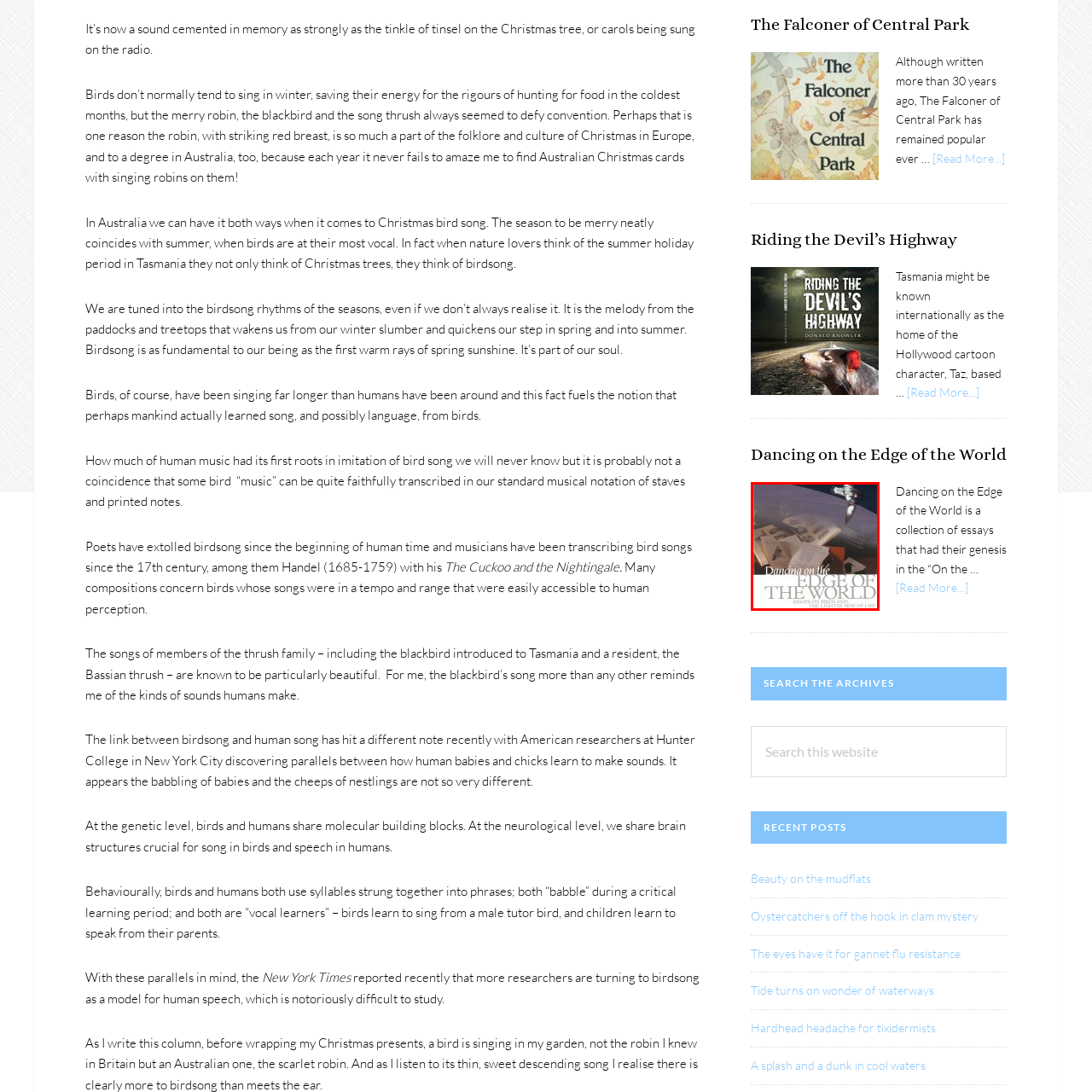Review the part of the image encased in the red box and give an elaborate answer to the question posed: What is hinted at by the phrase below the title?

The phrase 'Essays on Birds and the Lighter Side of Life' positioned below the title hints at a collection that merges natural beauty with the joy found in everyday experiences, giving an idea of what the book is about.